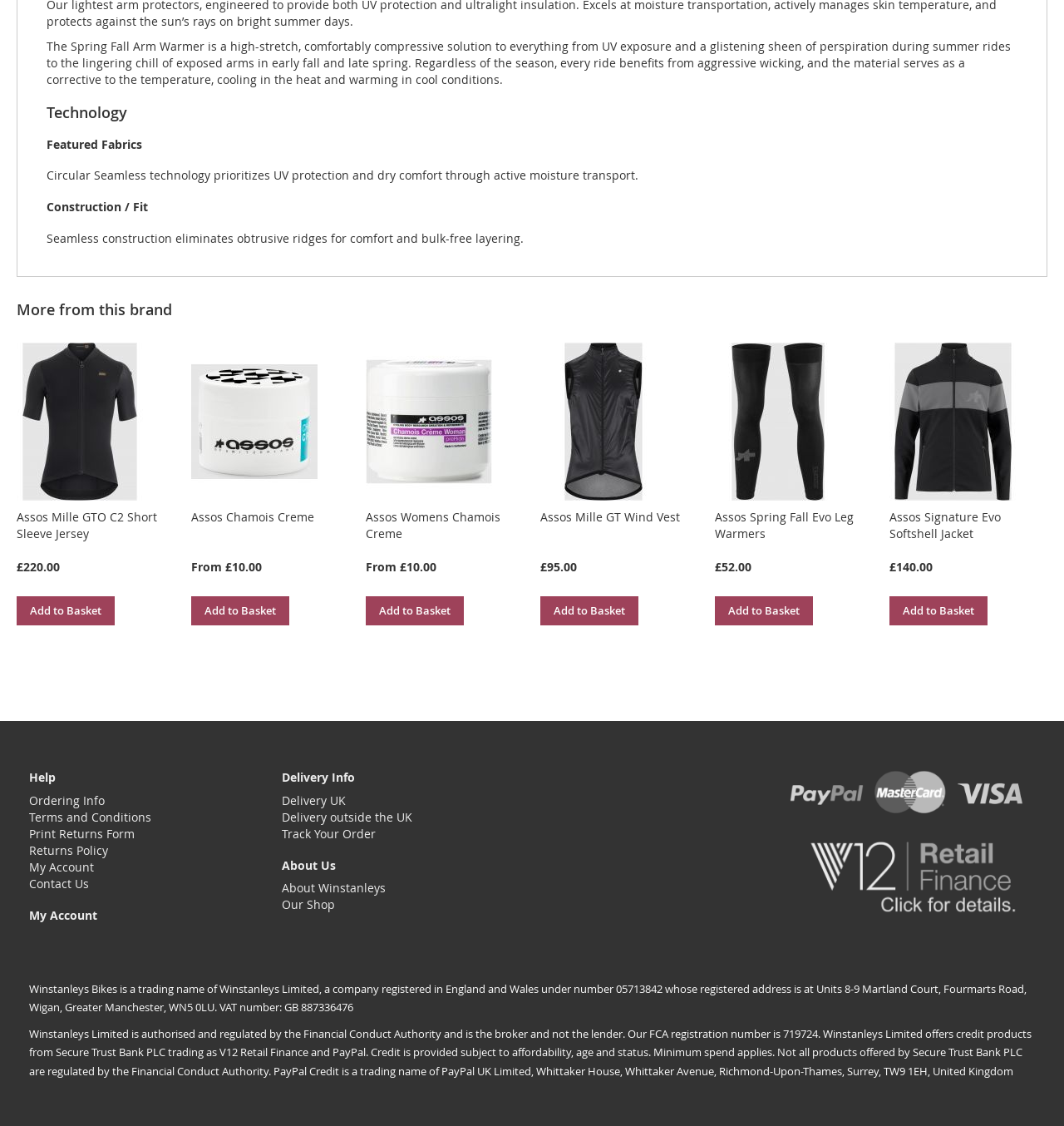Please locate the bounding box coordinates for the element that should be clicked to achieve the following instruction: "Click the 'My Account' link". Ensure the coordinates are given as four float numbers between 0 and 1, i.e., [left, top, right, bottom].

[0.027, 0.806, 0.091, 0.82]